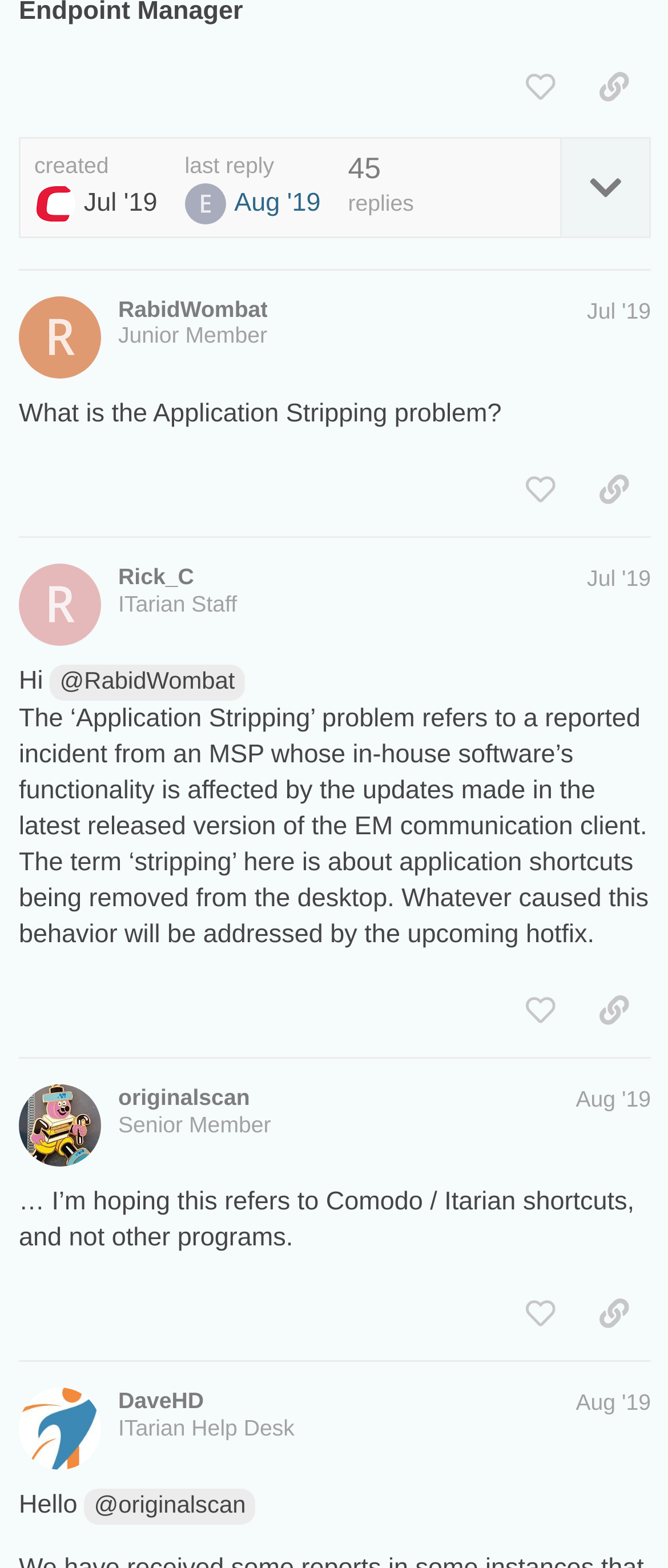Please identify the bounding box coordinates of the area I need to click to accomplish the following instruction: "view last reply".

[0.276, 0.097, 0.48, 0.143]